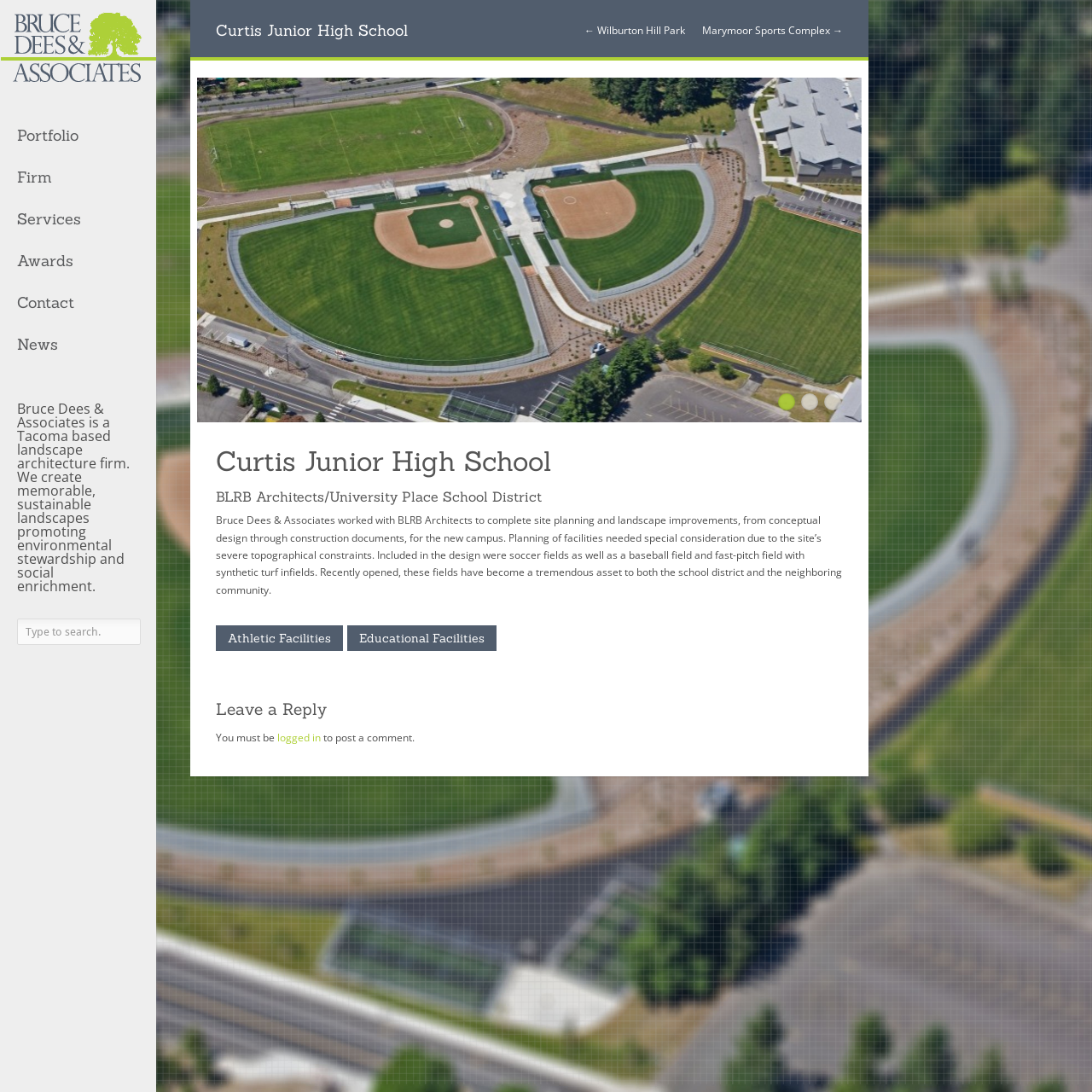Locate the bounding box coordinates of the element I should click to achieve the following instruction: "click on the 'Next' button".

[0.758, 0.229, 0.789, 0.26]